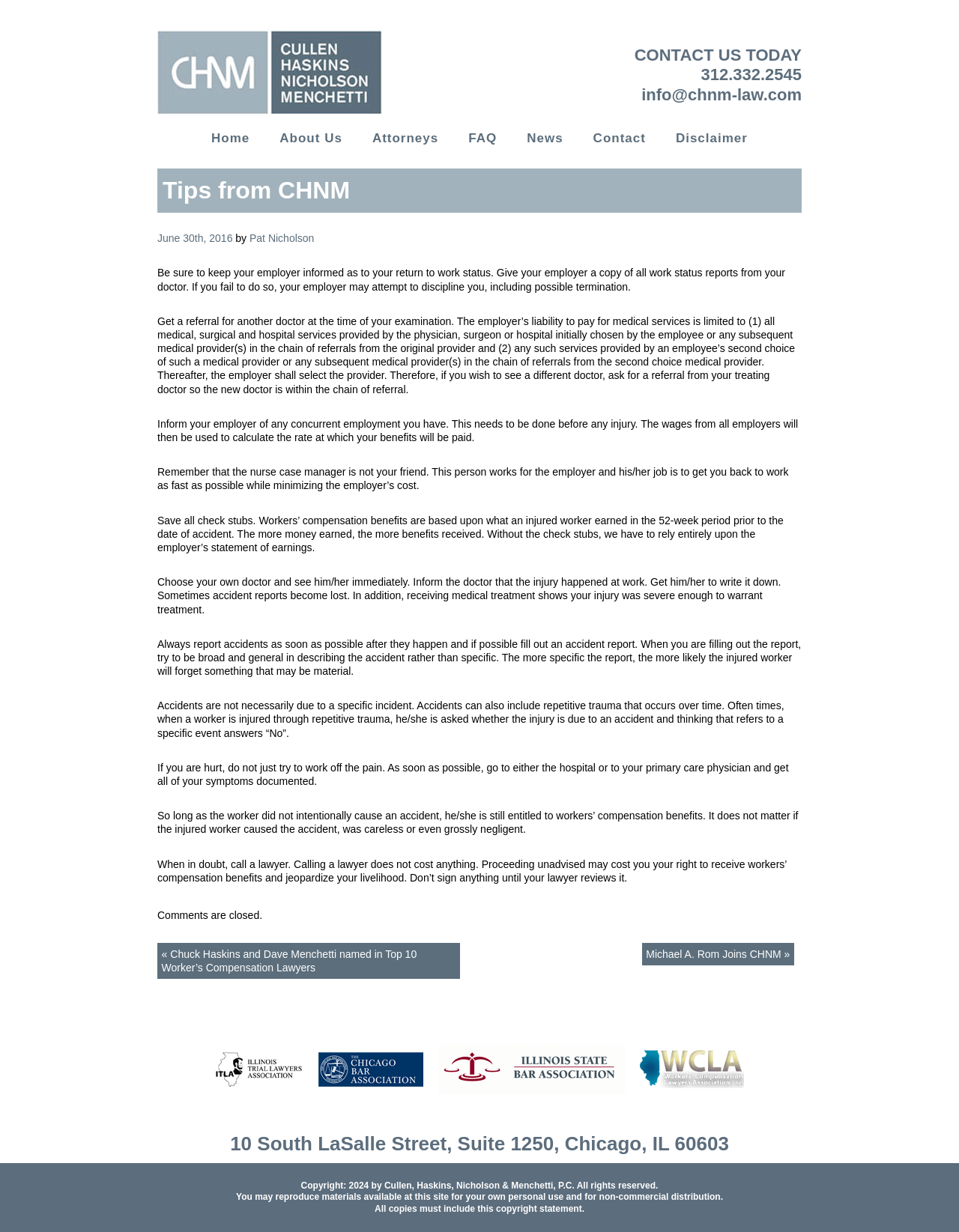Describe the webpage meticulously, covering all significant aspects.

This webpage is from a law firm, Cullen, Haskins, Nicholson & Menchetti, P.C., and it appears to be a blog or article page. At the top, there is a navigation menu with links to different sections of the website, including "Home", "About Us", "Attorneys", "FAQ", "News", "Contact", and "Disclaimer". Below the navigation menu, there is a heading "Tips from CHNM" and a link to a specific date, "June 30th, 2016", which suggests that the page is an archived article or blog post.

The main content of the page is a series of tips or advice related to workers' compensation, with headings and paragraphs of text. There are 10 tips in total, each with a brief summary of the advice being given. The tips cover topics such as keeping your employer informed about your return to work status, getting a referral for another doctor, informing your employer of concurrent employment, and saving check stubs.

To the right of the main content, there is a sidebar with links to other articles or news items, including "Michael A. Rom Joins CHNM" and "Chuck Haskins and Dave Menchetti named in Top 10 Worker’s Compensation Lawyers". There is also a "CONTACT US TODAY" button and contact information, including a phone number and email address.

At the bottom of the page, there is a footer section with copyright information, a statement about reproducing materials from the site, and a note about all copies including the copyright statement. There are also social media links and a group of links to other pages on the website.